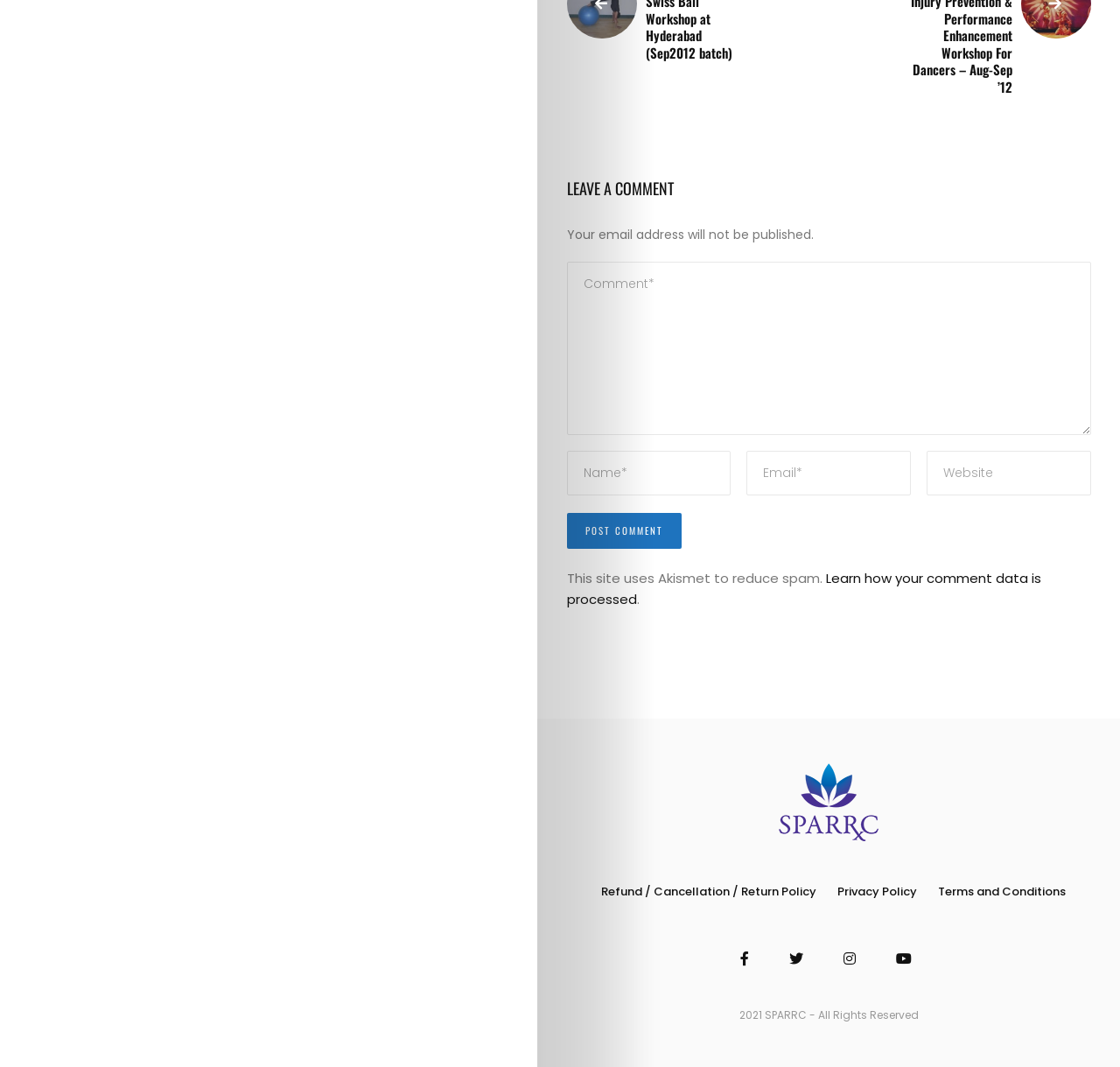Please indicate the bounding box coordinates of the element's region to be clicked to achieve the instruction: "learn how your comment data is processed". Provide the coordinates as four float numbers between 0 and 1, i.e., [left, top, right, bottom].

[0.506, 0.533, 0.929, 0.57]